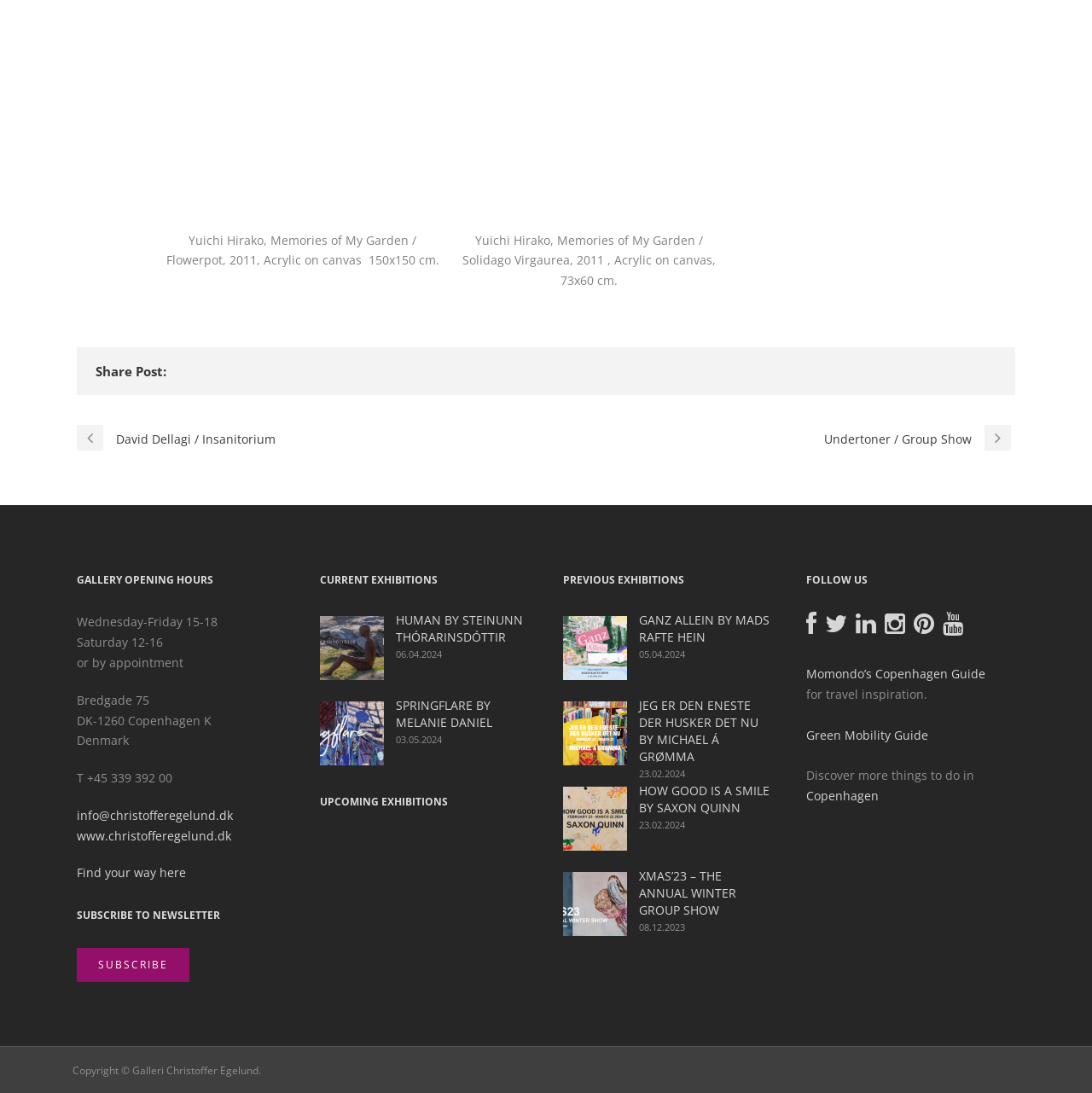Using the information in the image, give a detailed answer to the following question: What is the title of the current exhibition?

I found the title of the current exhibition by looking at the text elements on the webpage. Specifically, I found the heading 'CURRENT EXHIBITIONS' and then looked at the text elements below it, which listed the title of the current exhibition as 'Human by Steinunn Thórarinsdóttir'.